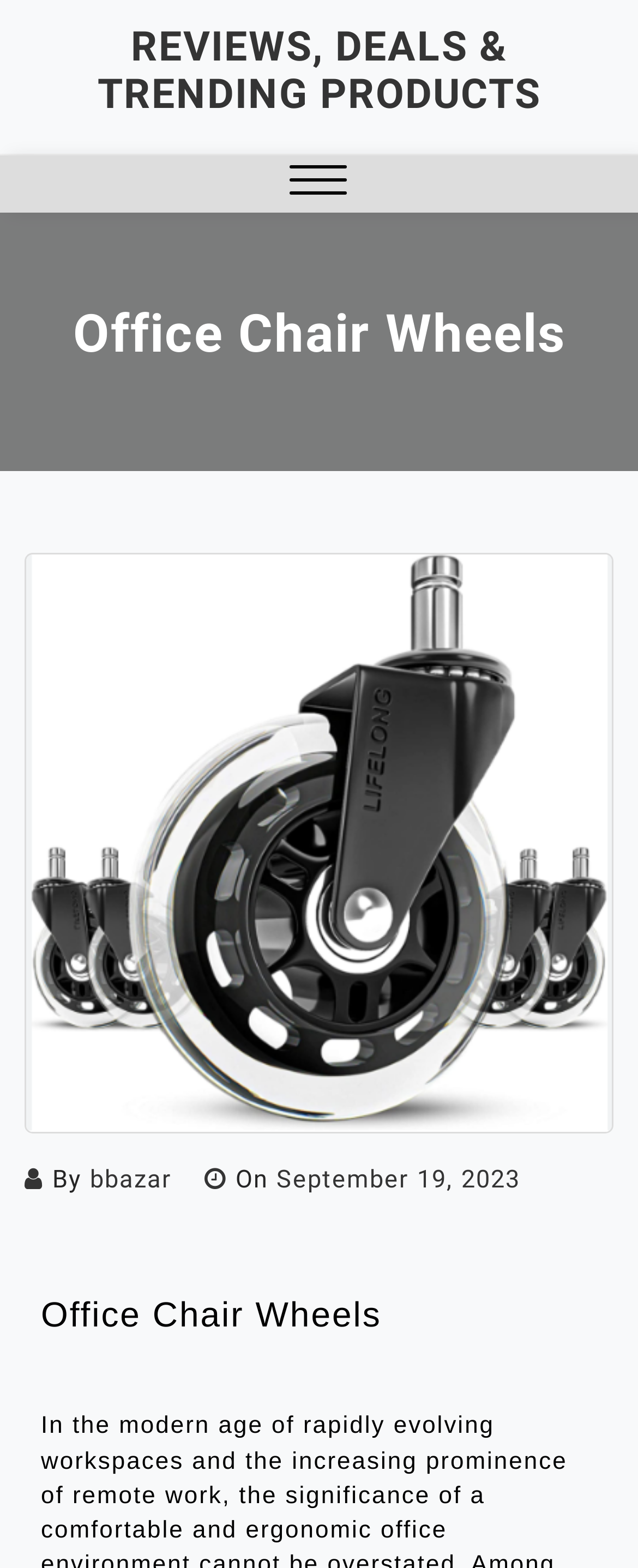What is the name of the website? Examine the screenshot and reply using just one word or a brief phrase.

Best-Bazar.com